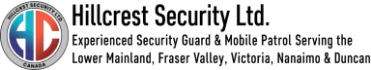What regions does Hillcrest Security Ltd. serve?
Please answer the question as detailed as possible based on the image.

The accompanying text identifies the company as 'Experienced Security Guard & Mobile Patrol,' emphasizing their service area which includes the Lower Mainland, Fraser Valley, Victoria, Nanaimo, and Duncan, catering to clients seeking professional security services.